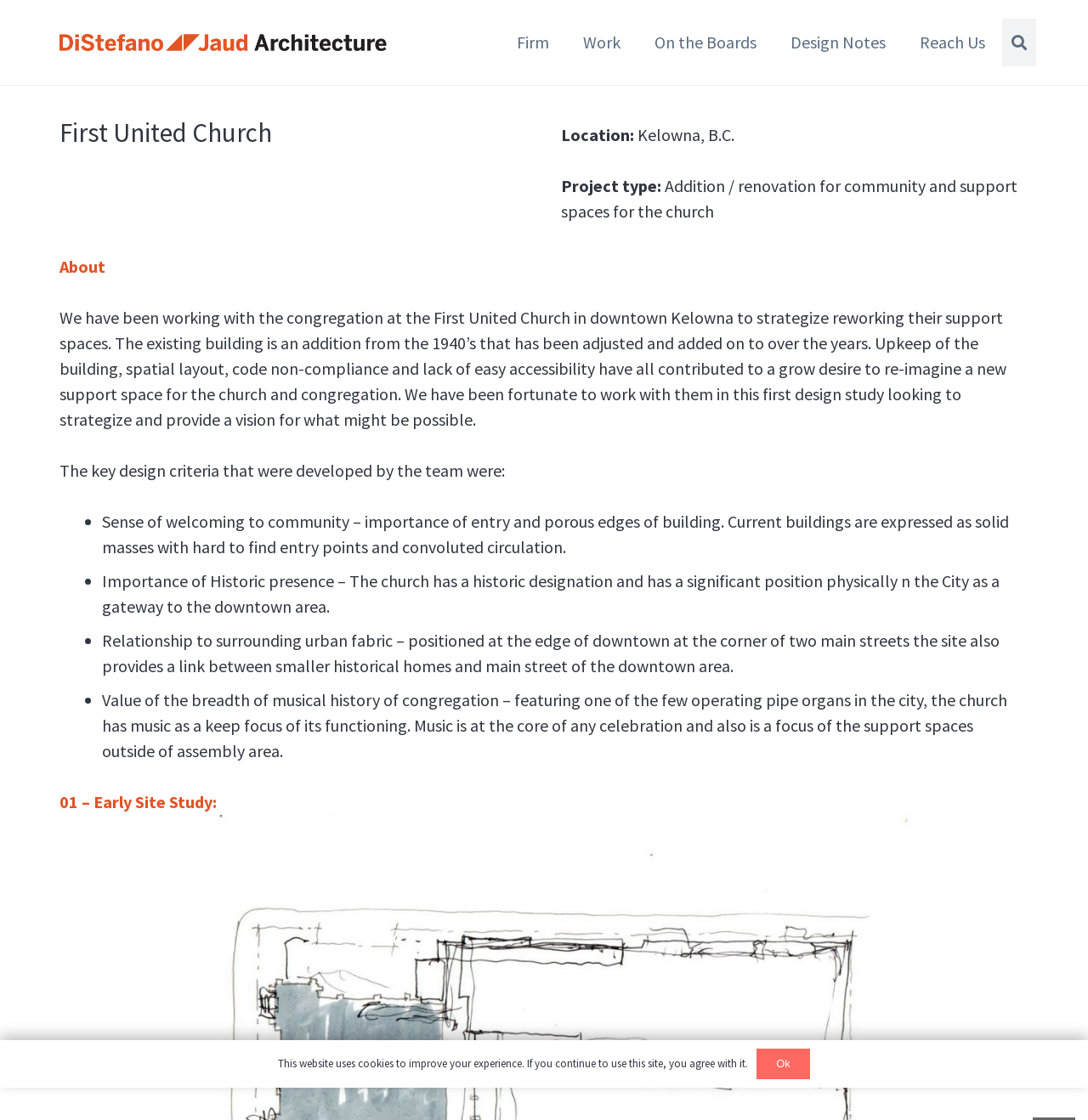What is the firm responsible for the design study of the First United Church?
From the image, respond using a single word or phrase.

DiStefano Jaud Architecture